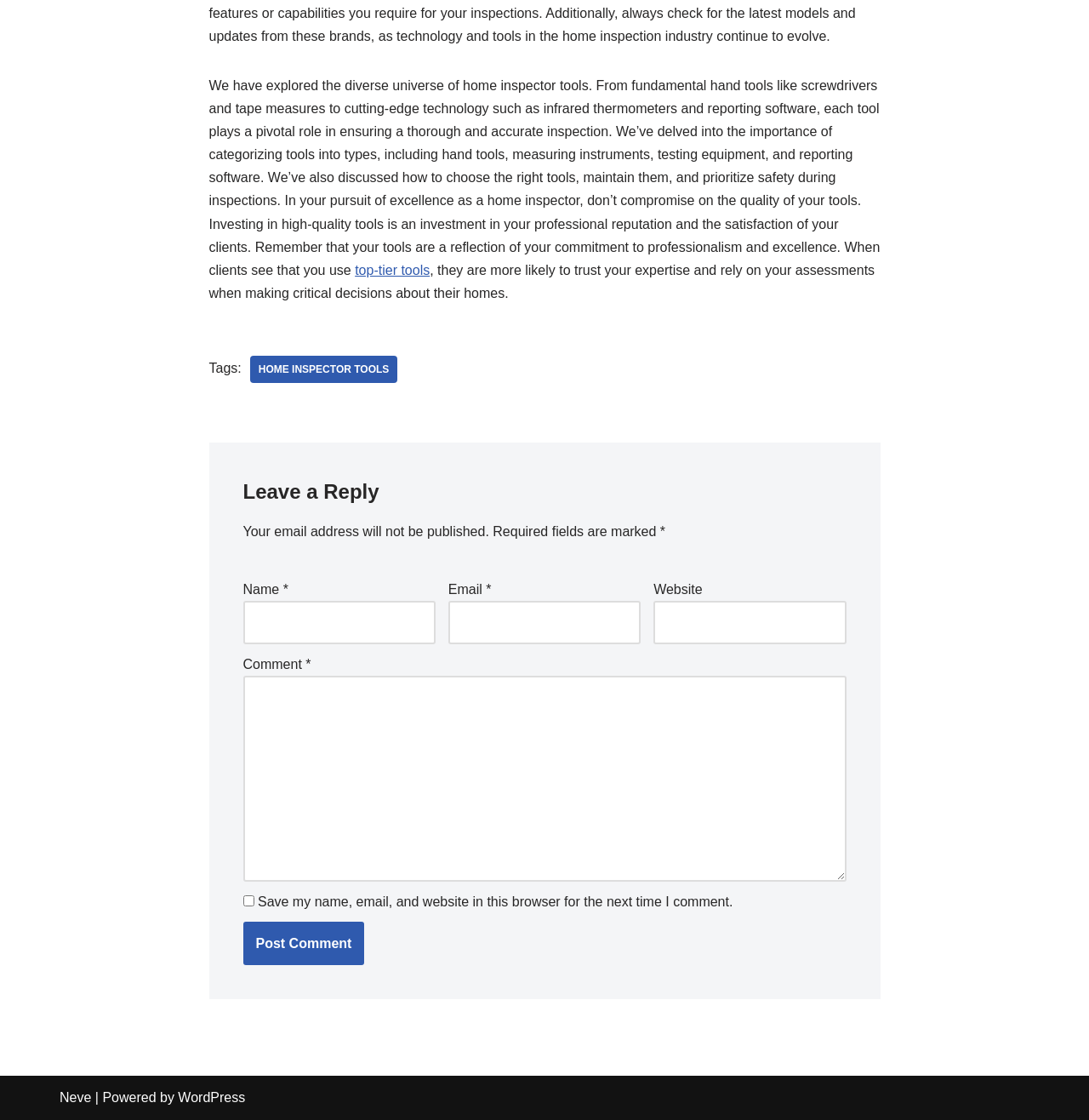Determine the bounding box coordinates of the clickable element to complete this instruction: "Click on the 'top-tier tools' link". Provide the coordinates in the format of four float numbers between 0 and 1, [left, top, right, bottom].

[0.326, 0.235, 0.395, 0.248]